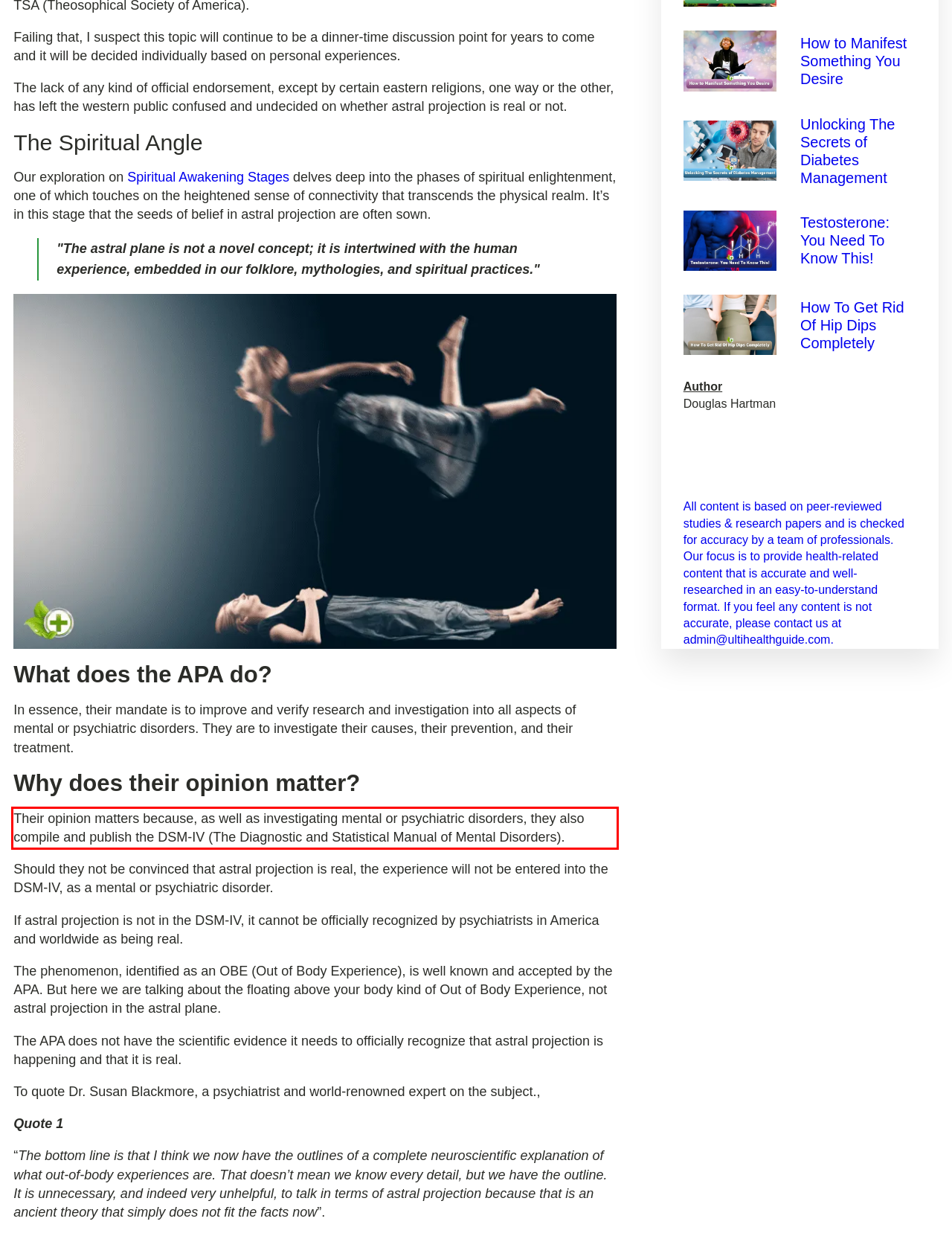From the given screenshot of a webpage, identify the red bounding box and extract the text content within it.

Their opinion matters because, as well as investigating mental or psychiatric disorders, they also compile and publish the DSM-IV (The Diagnostic and Statistical Manual of Mental Disorders).